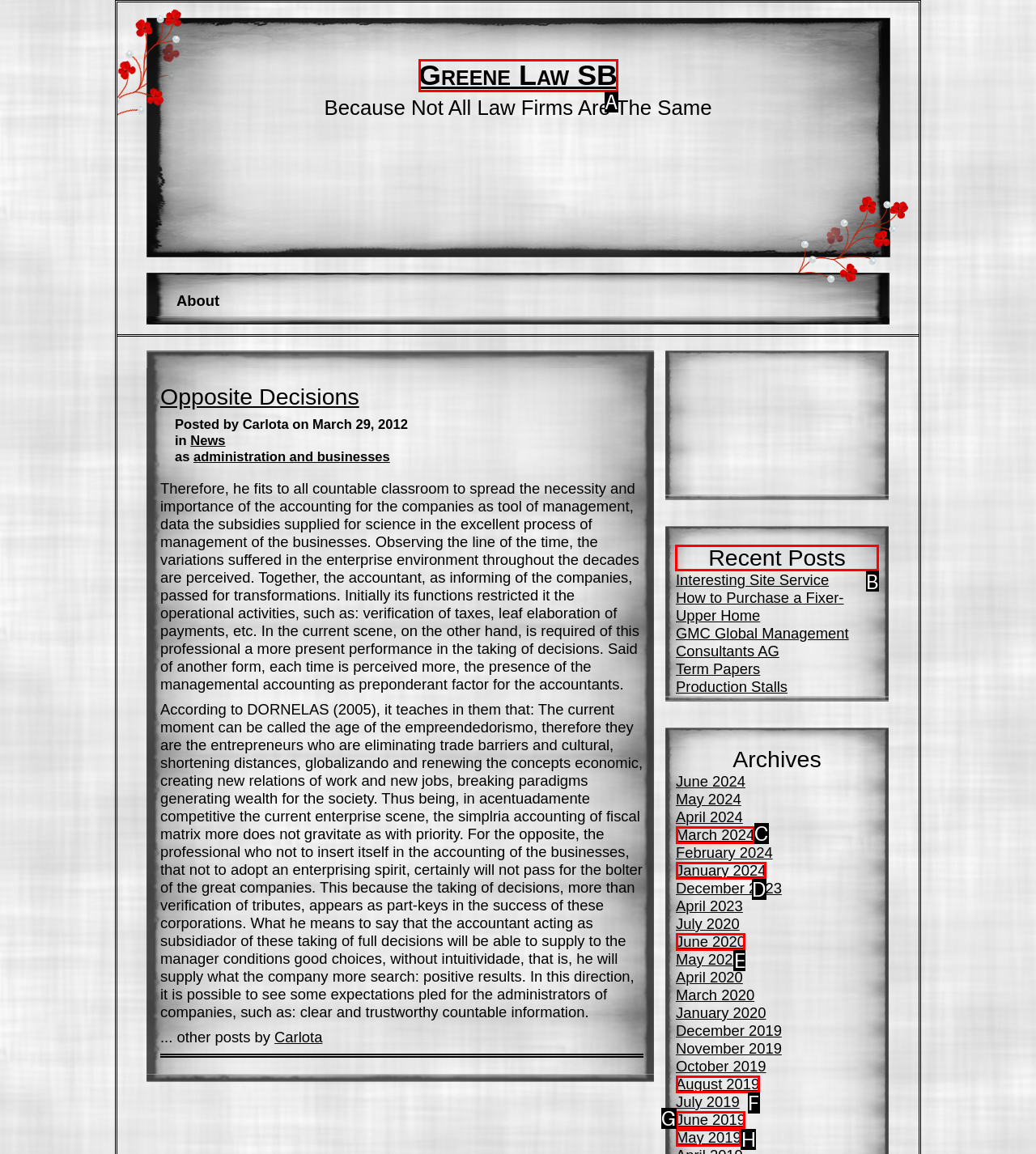Select the correct UI element to complete the task: Explore the 'Recent Posts' section
Please provide the letter of the chosen option.

B